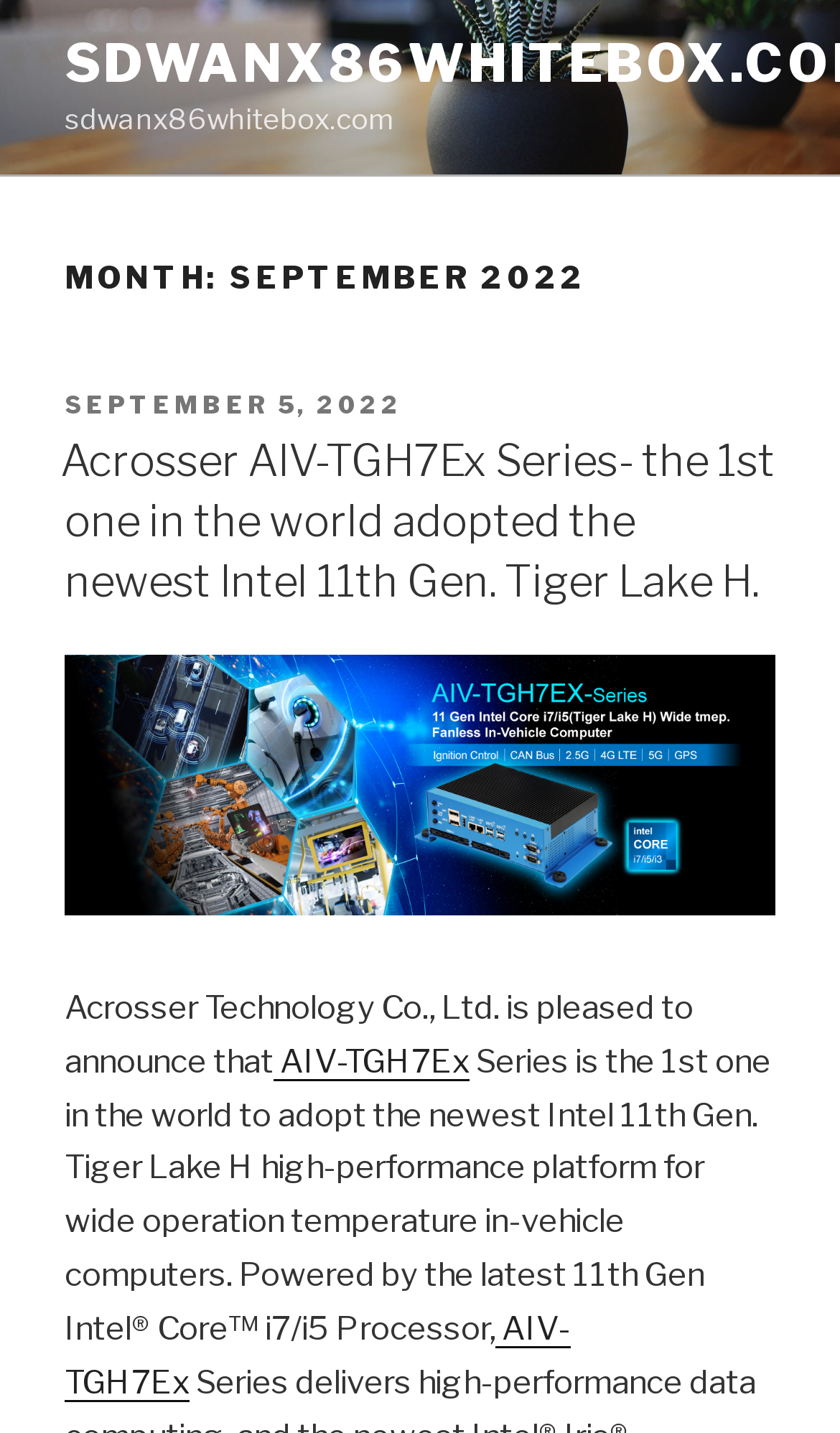Please reply to the following question with a single word or a short phrase:
What is the processor used in AIV-TGH7Ex Series?

11th Gen Intel Core i7/i5